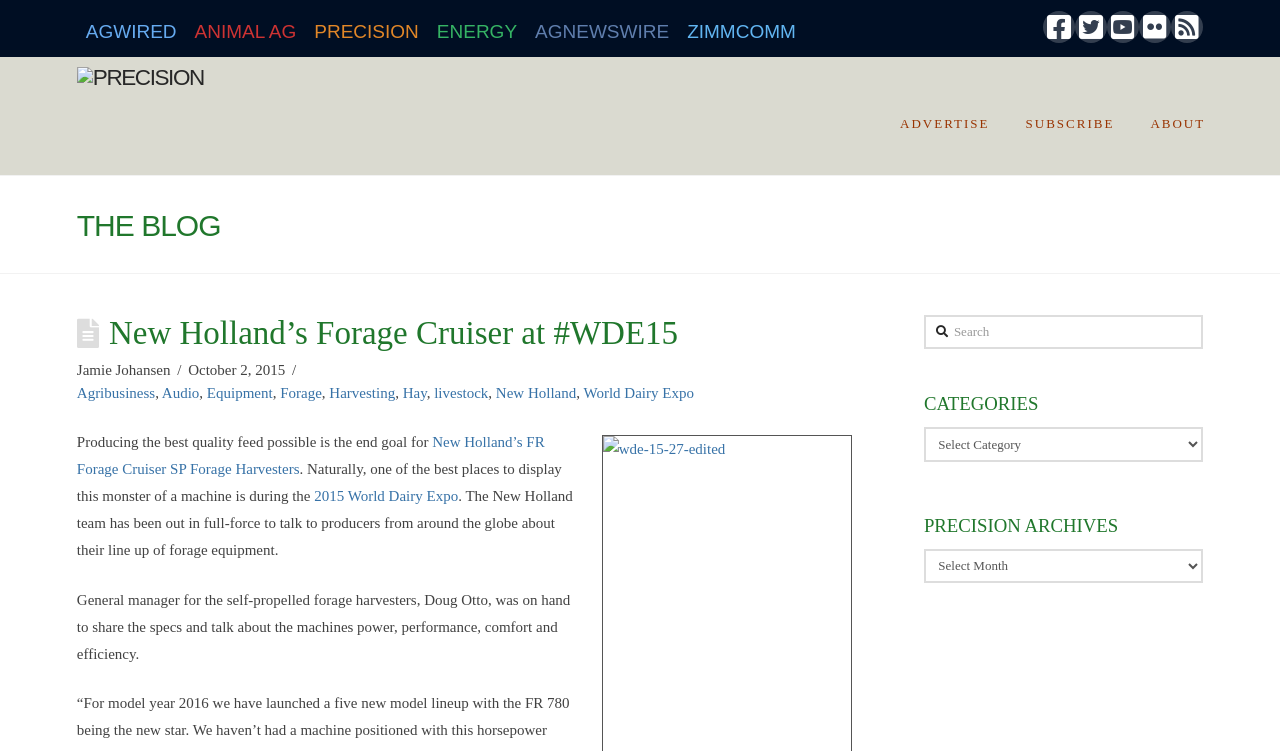Please identify the bounding box coordinates of the area that needs to be clicked to follow this instruction: "register for an account".

None